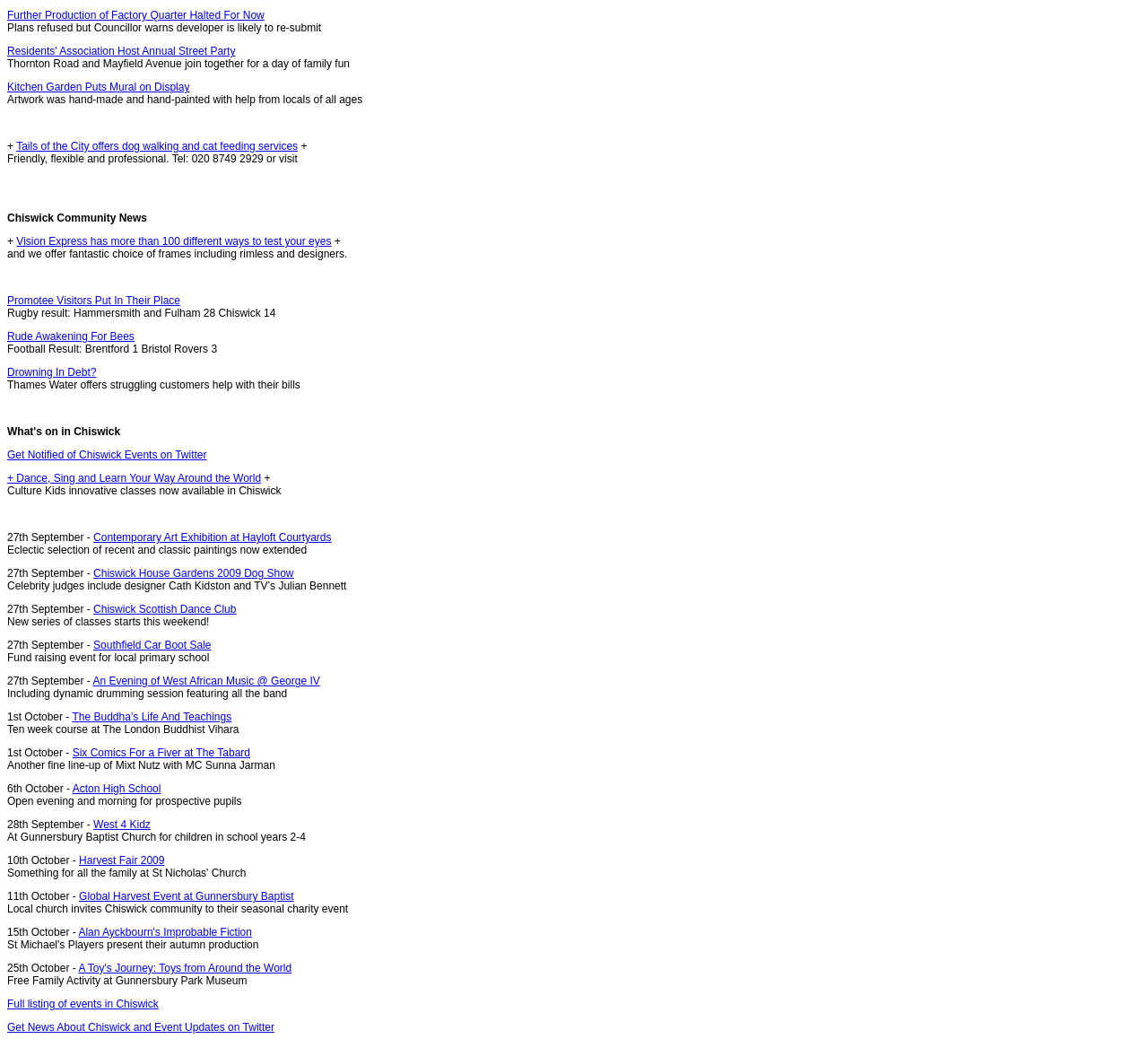Use one word or a short phrase to answer the question provided: 
What is the name of the community news website?

Chiswick Community News